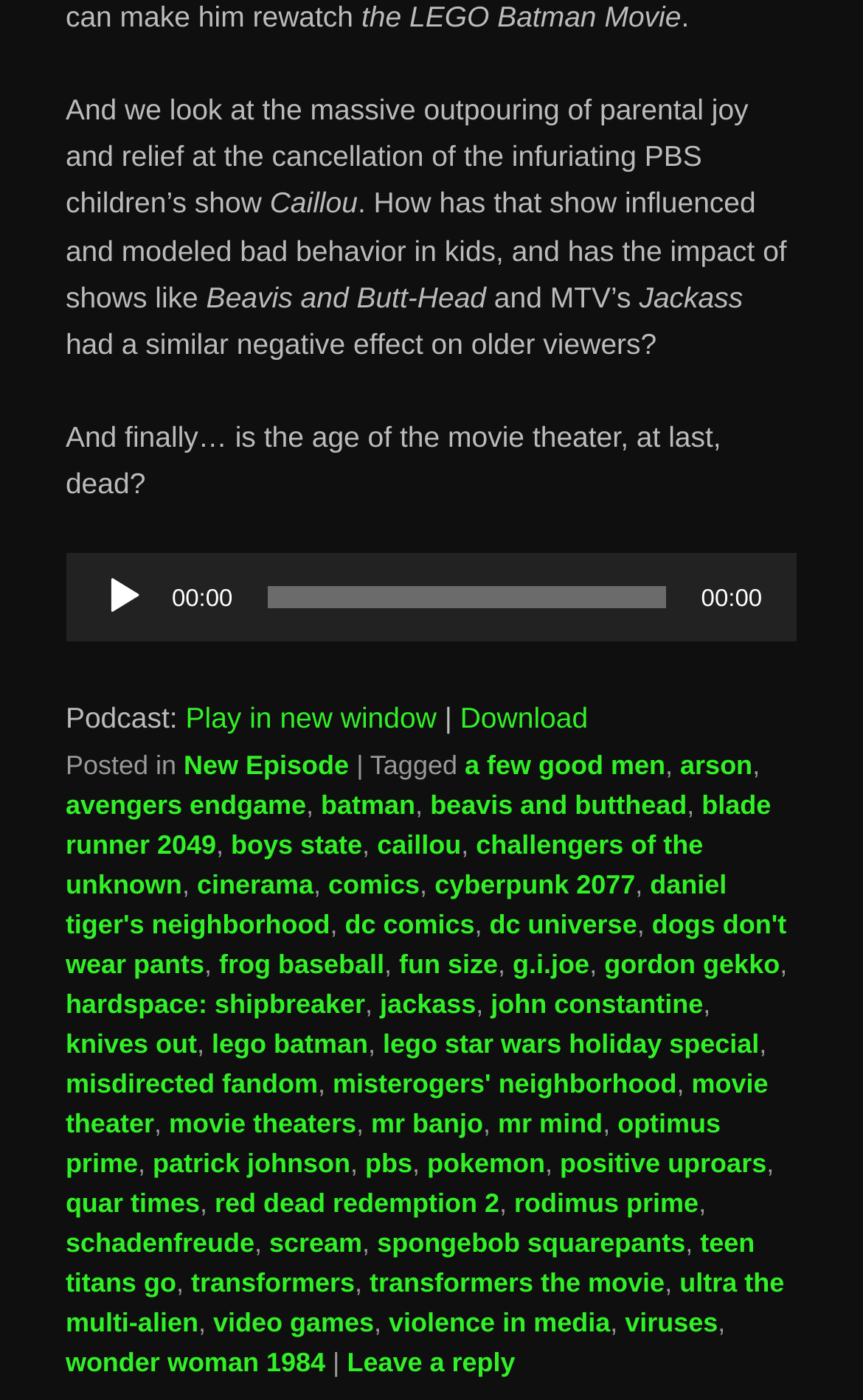Find the bounding box coordinates of the element you need to click on to perform this action: 'Download the podcast'. The coordinates should be represented by four float values between 0 and 1, in the format [left, top, right, bottom].

[0.533, 0.501, 0.681, 0.525]